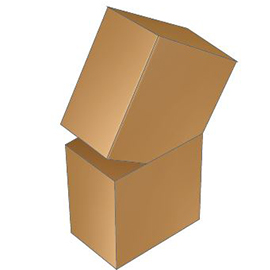Describe the important features and context of the image with as much detail as possible.

The image depicts a stylized representation of two stacked cardboard boxes. The top box is slightly tilted, creating a dynamic visual effect, emphasizing the three-dimensional aspect of the design. This style is often associated with packaging solutions that require both structural integrity and aesthetic appeal. Such boxes are typically utilized for a variety of purposes, including shipping and storage, and are designed to offer protection for the contents inside. The simplistic, clean lines and uniform brown color of the boxes suggest a focus on functionality, making them a practical choice for both commercial and personal use. This depiction resonates with the broader theme of packaging, particularly in contexts where durability and efficient space utilization are paramount.